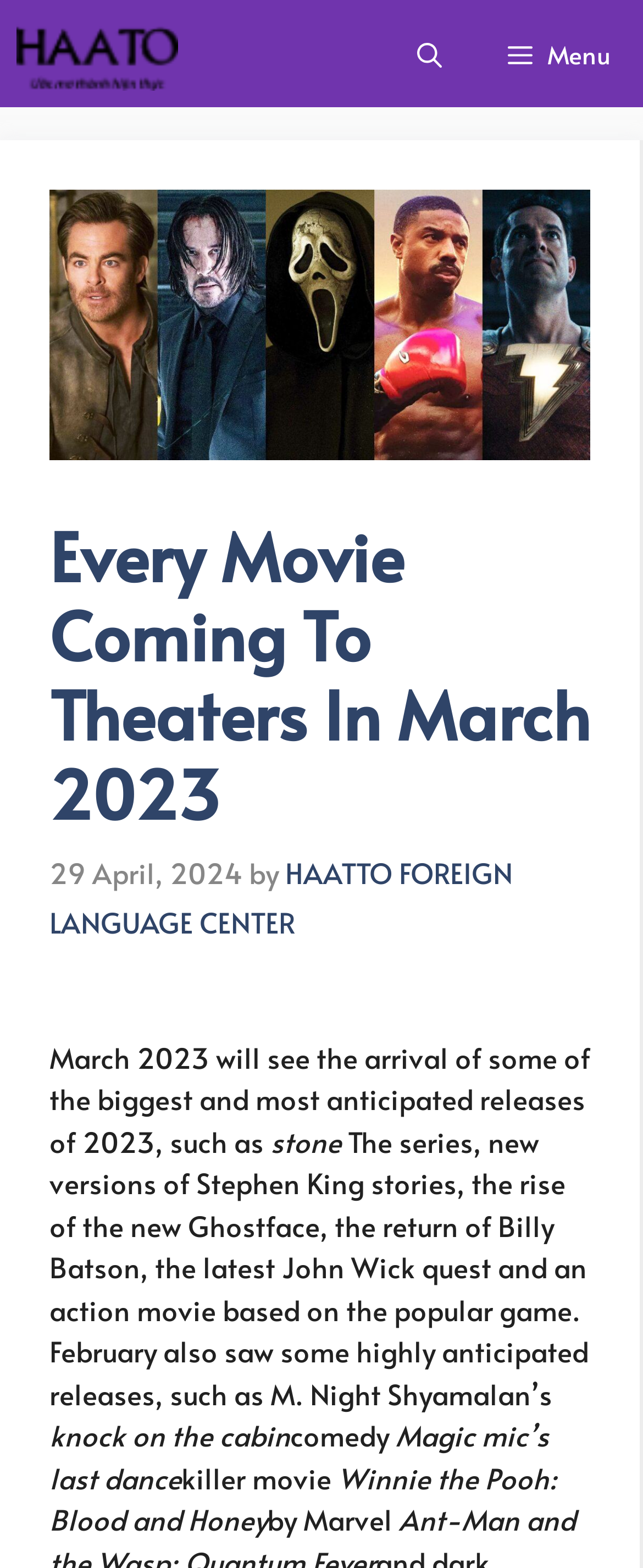Please examine the image and provide a detailed answer to the question: What is the genre of the movie 'Magic Mic’s Last Dance'?

I determined the answer by looking at the text 'comedy' which is mentioned alongside 'Magic Mic’s Last Dance', indicating that it is a comedy movie.